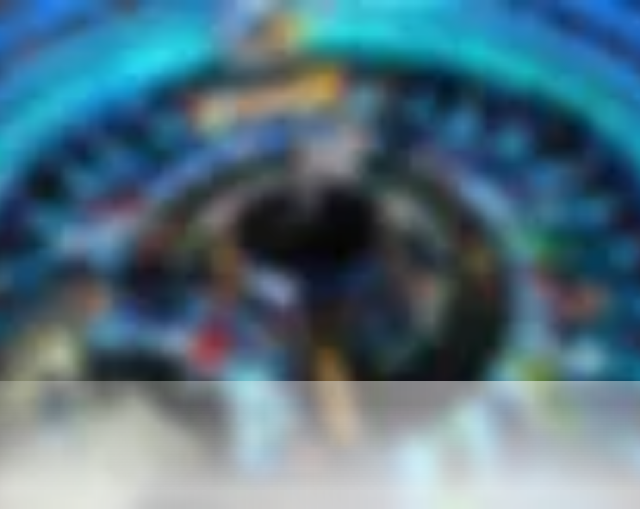What is the figure at the center doing?
Could you please answer the question thoroughly and with as much detail as possible?

The caption states that the figure at the center 'appears engaged in presenting or performing', suggesting that the figure is actively involved in some kind of presentation or performance, surrounded by screens or displays showcasing various visual content.